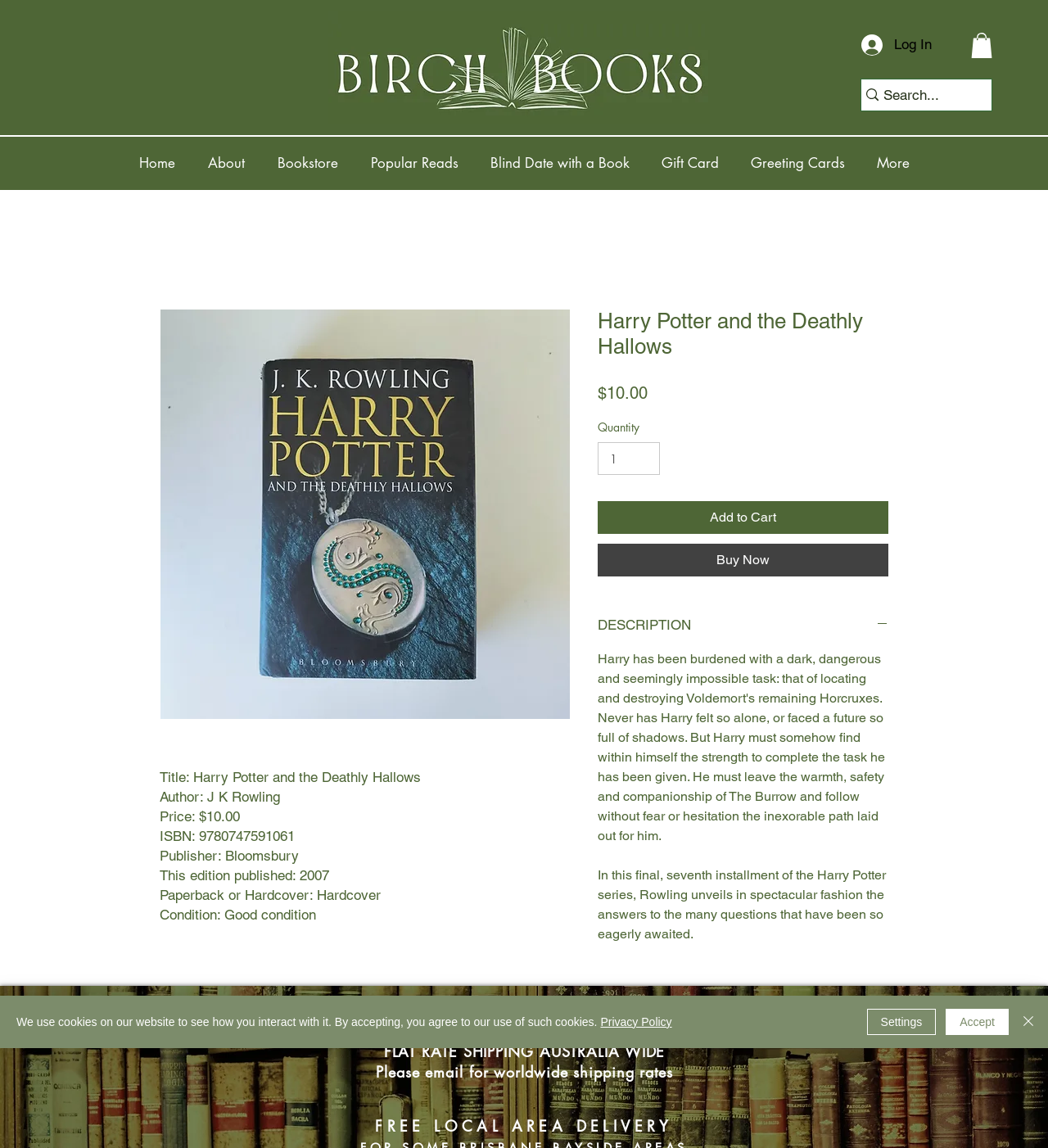What is the publisher of the book?
Provide a thorough and detailed answer to the question.

The publisher of the book is mentioned in the article section of the webpage, where it is displayed as 'Publisher: Bloomsbury'.